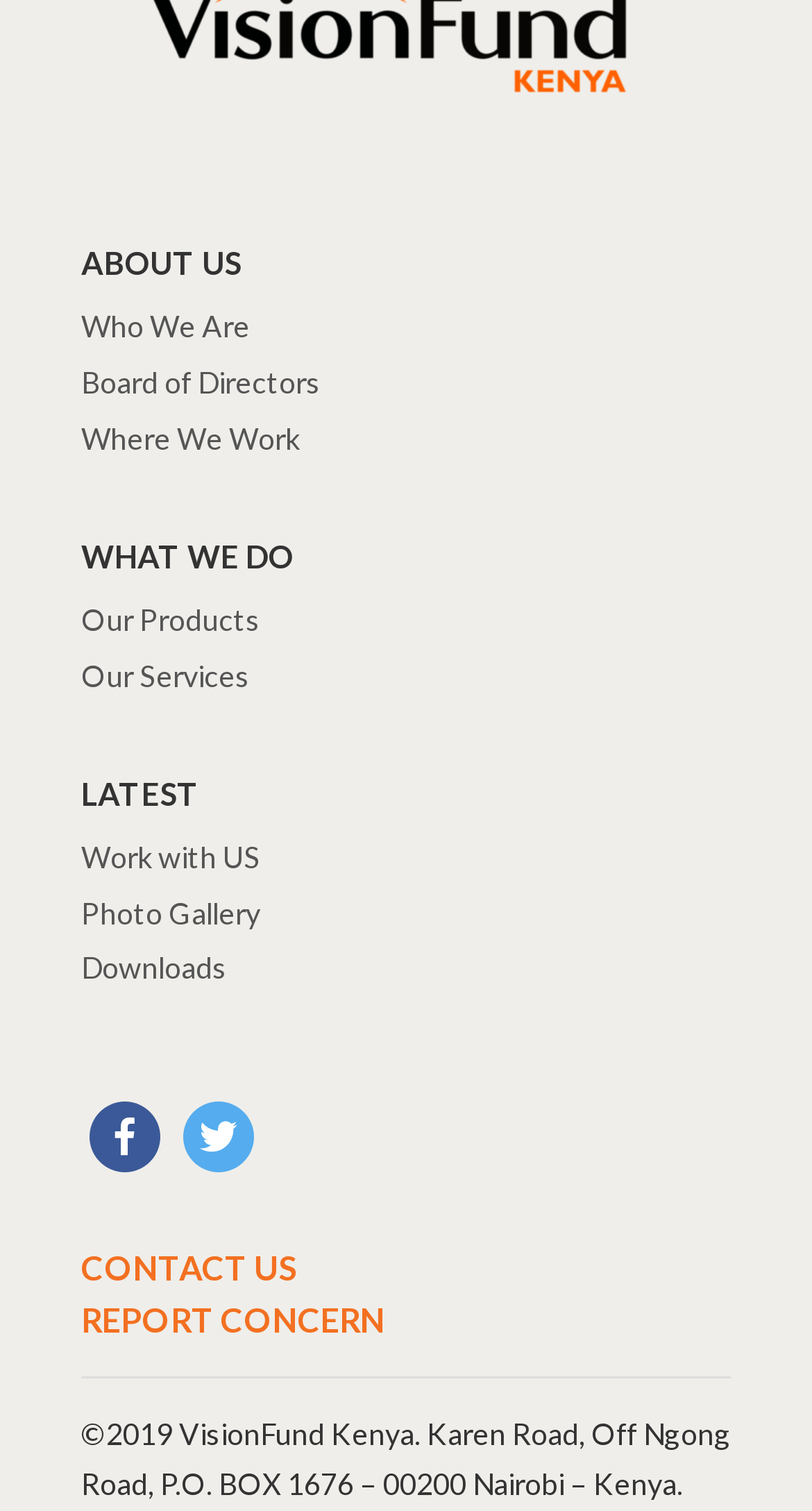Using the element description provided, determine the bounding box coordinates in the format (top-left x, top-left y, bottom-right x, bottom-right y). Ensure that all values are floating point numbers between 0 and 1. Element description: twitter

[0.226, 0.738, 0.313, 0.761]